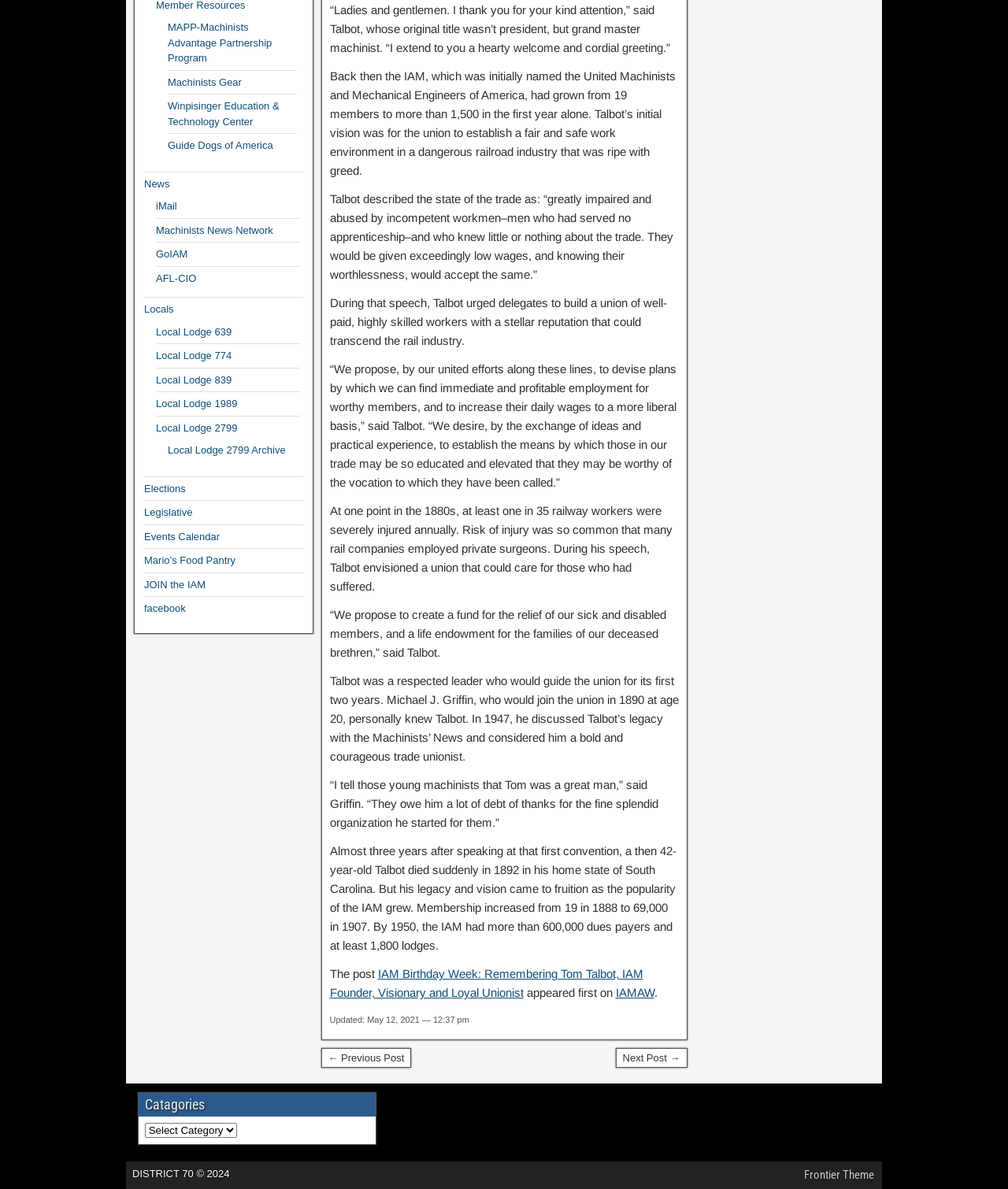Locate the bounding box of the user interface element based on this description: "Next Post →".

[0.611, 0.881, 0.682, 0.898]